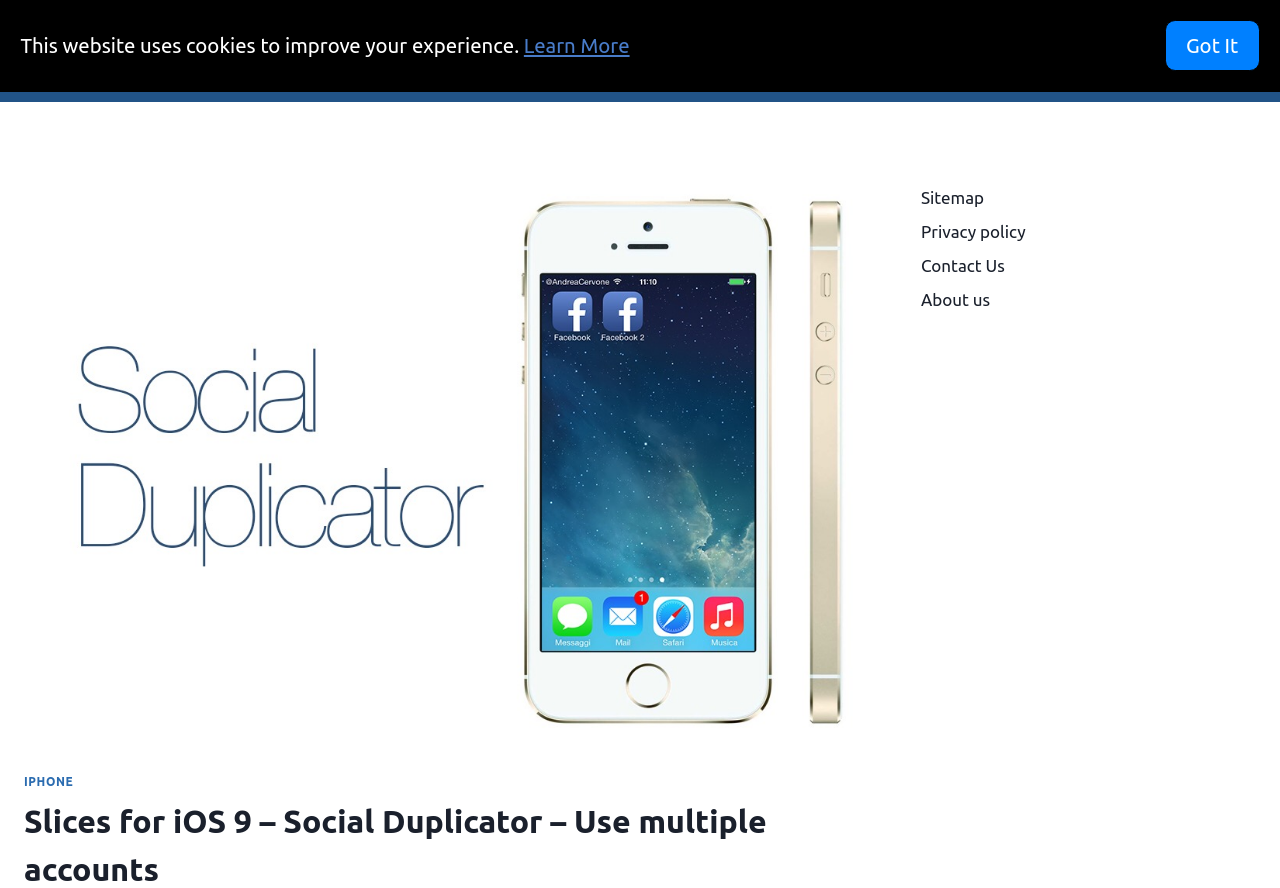Determine the webpage's heading and output its text content.

Slices for iOS 9 – Social Duplicator – Use multiple accounts